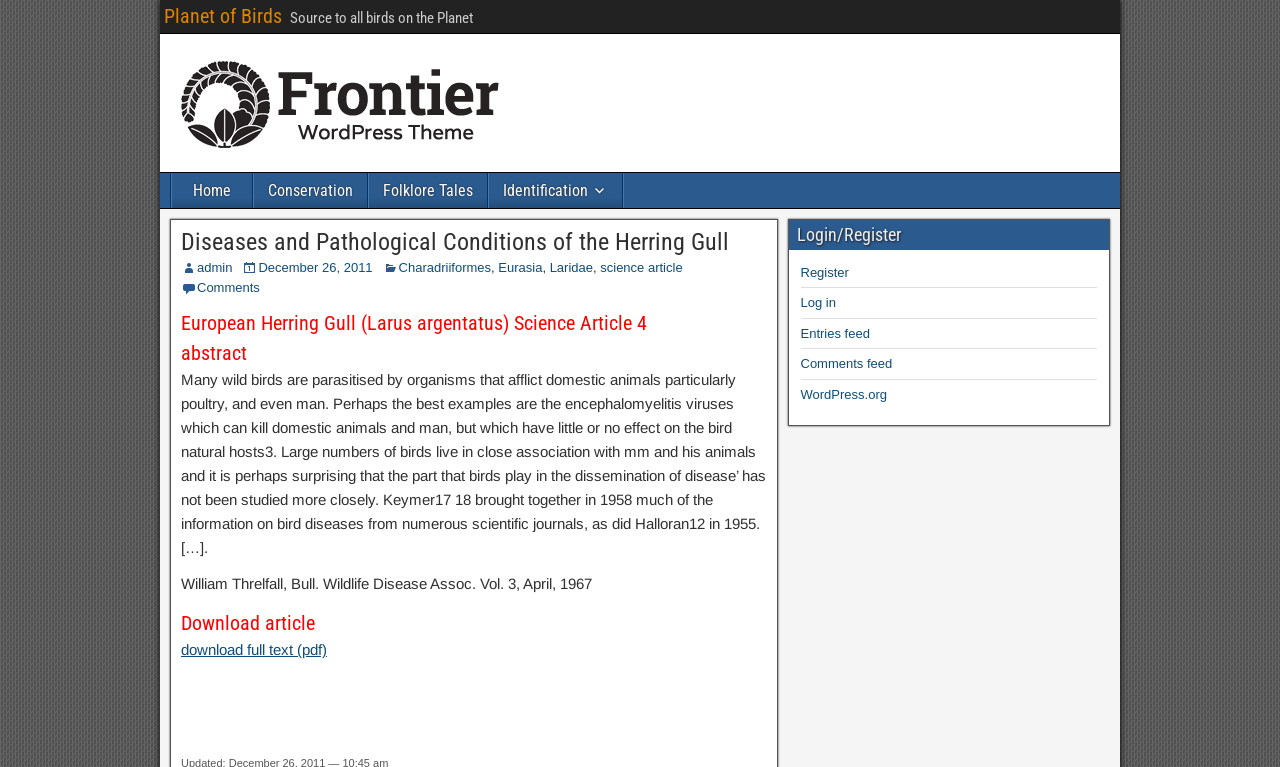Given the description of the UI element: "Conservation", predict the bounding box coordinates in the form of [left, top, right, bottom], with each value being a float between 0 and 1.

[0.198, 0.226, 0.287, 0.271]